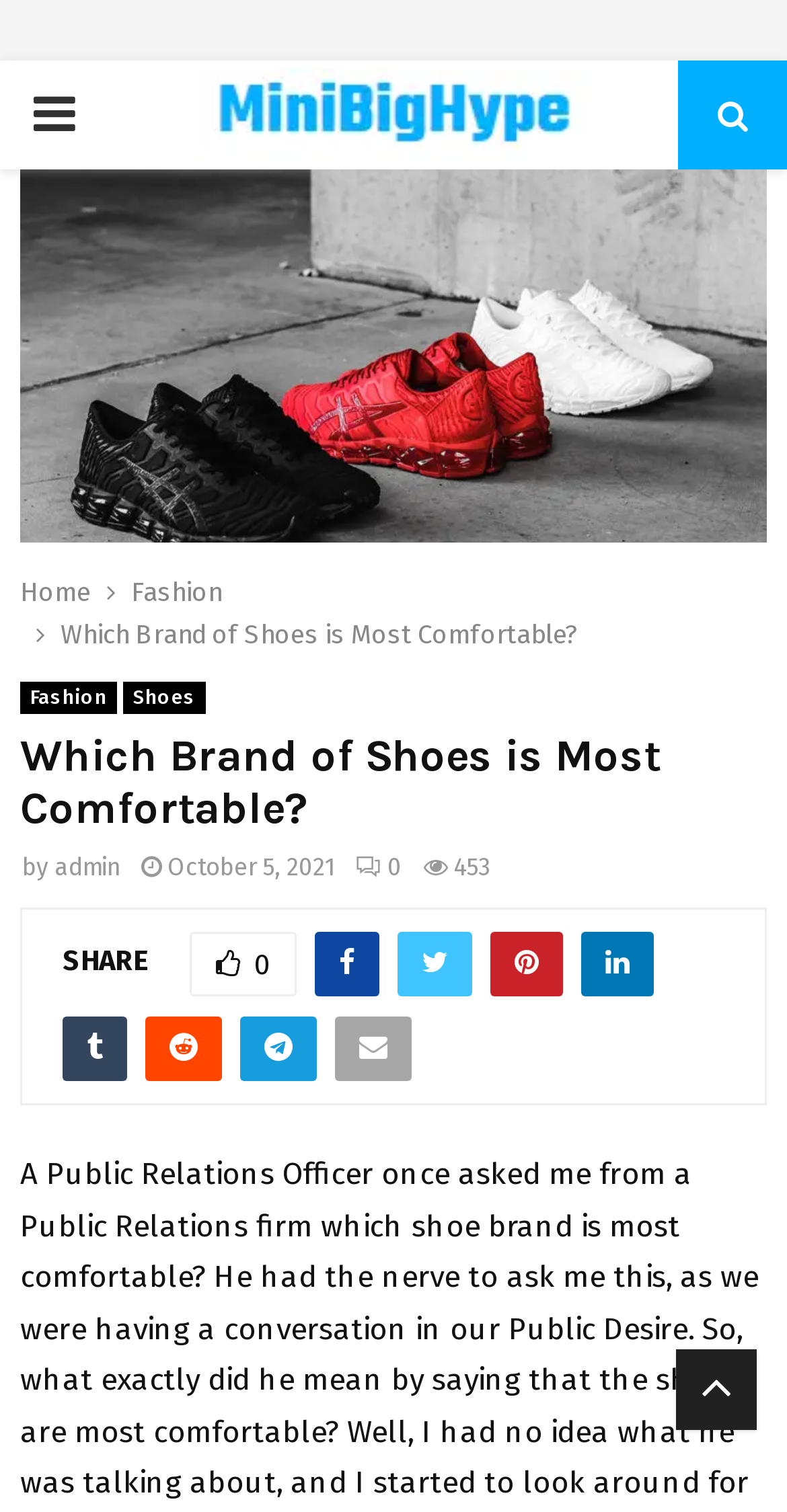How many views does the article have?
Refer to the screenshot and answer in one word or phrase.

453